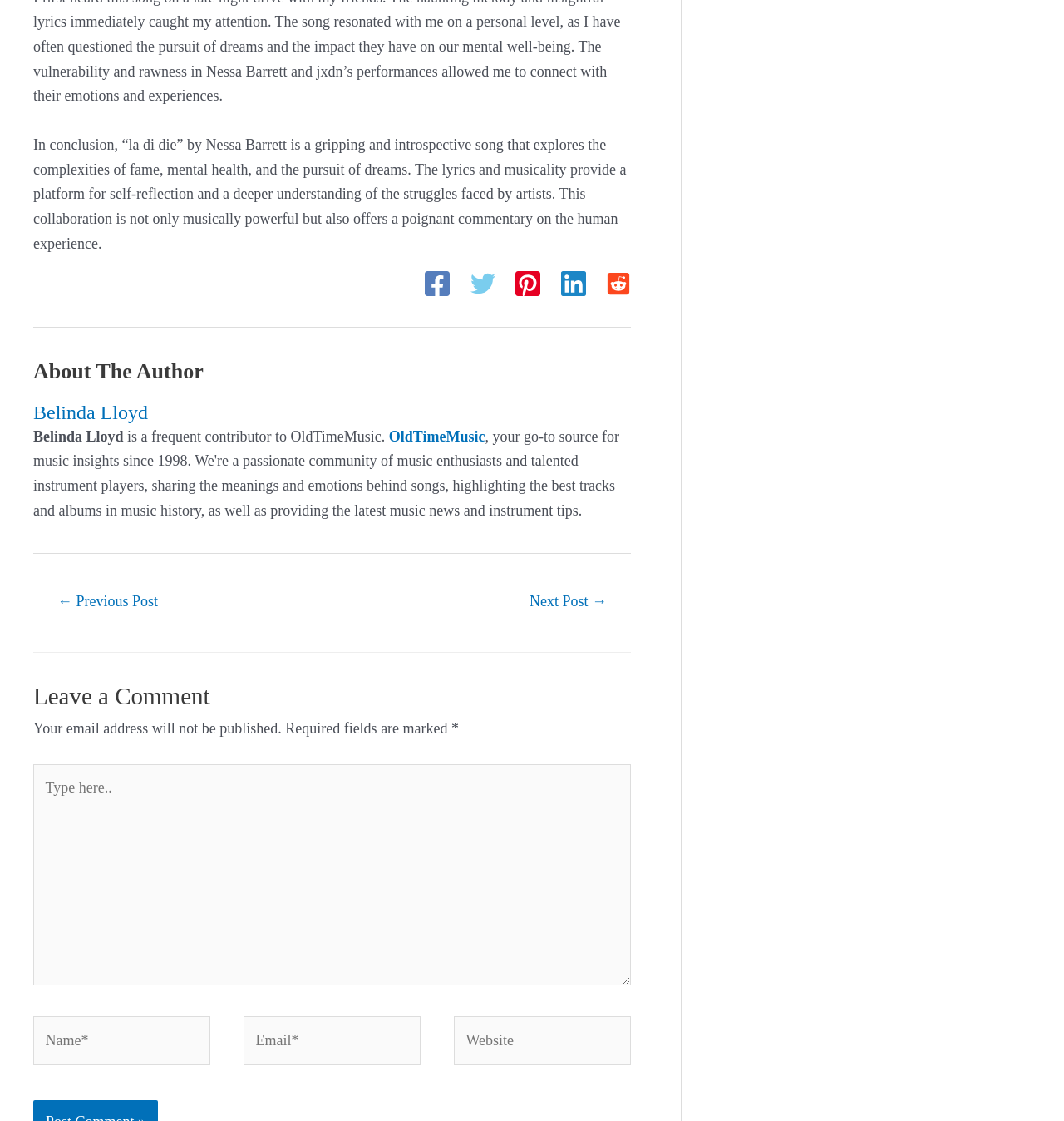Please identify the bounding box coordinates of the region to click in order to complete the task: "Type in the comment box". The coordinates must be four float numbers between 0 and 1, specified as [left, top, right, bottom].

[0.031, 0.682, 0.593, 0.879]